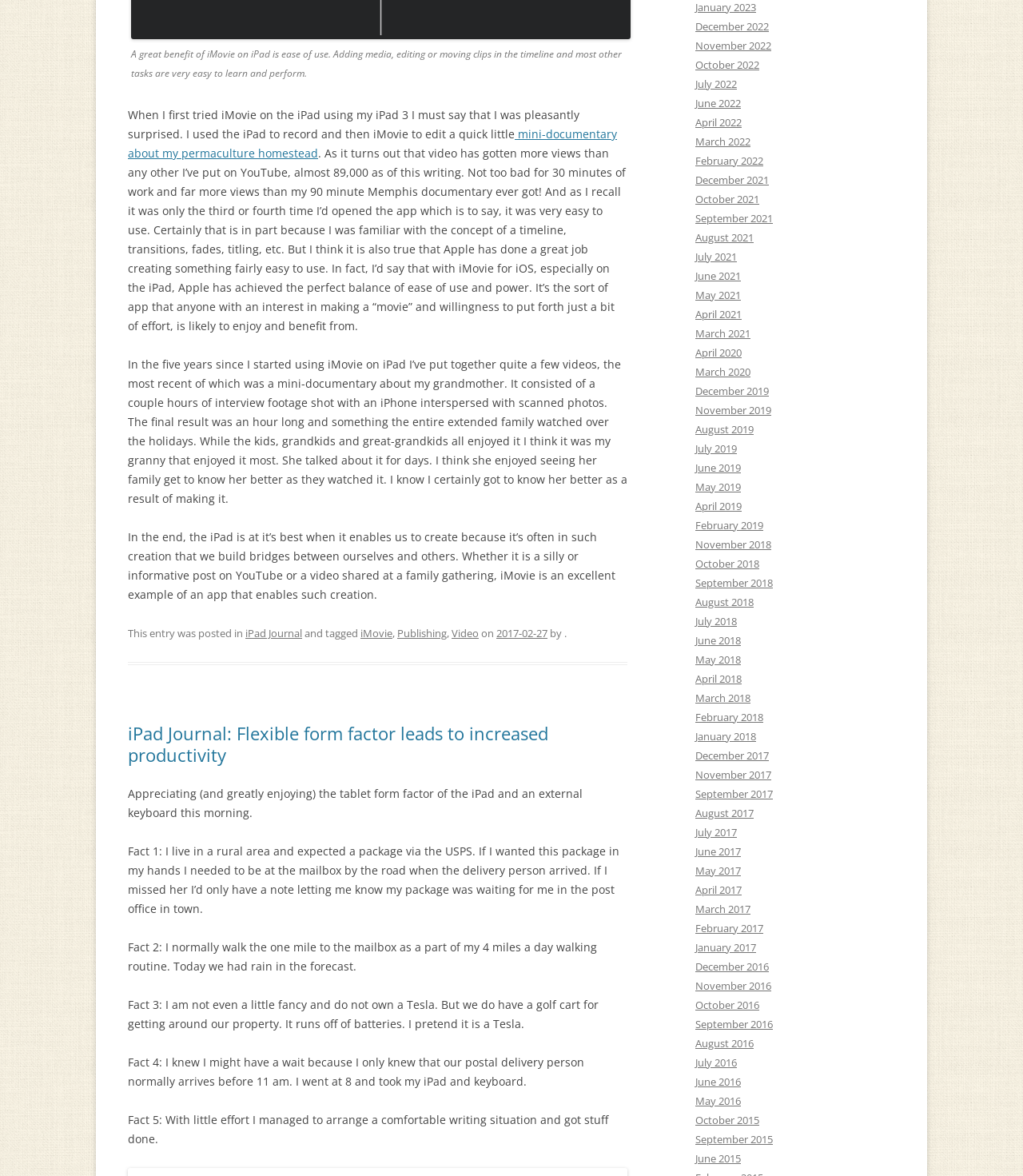Identify the bounding box coordinates for the element you need to click to achieve the following task: "click the link to iPad Journal". Provide the bounding box coordinates as four float numbers between 0 and 1, in the form [left, top, right, bottom].

[0.125, 0.533, 0.295, 0.545]